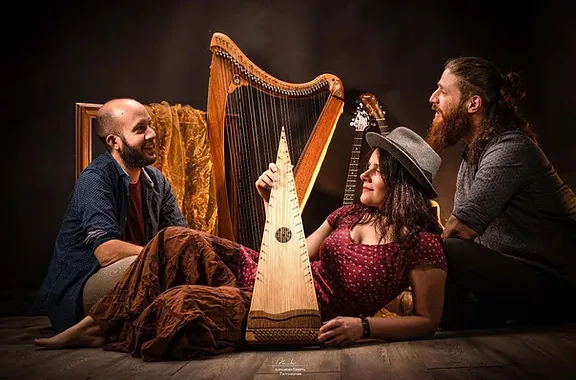What is standing behind the seated musicians?
Using the visual information, answer the question in a single word or phrase.

A harp